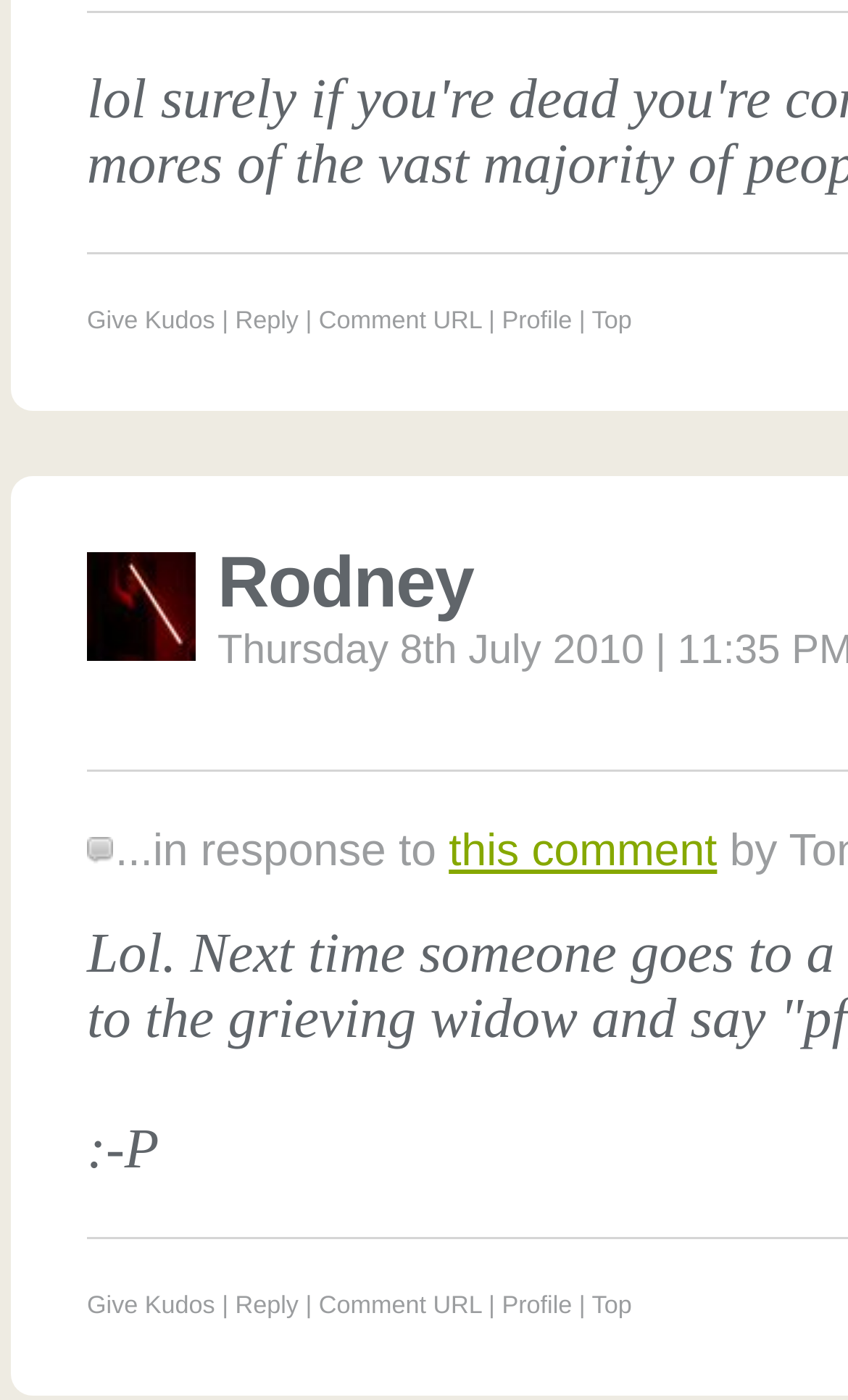What is the purpose of the 'Reply' link?
Please answer the question with a detailed response using the information from the screenshot.

The 'Reply' link is likely used to respond to a comment or a post, as it is placed next to the 'Comment URL' link and the 'Profile' link, indicating a conversation or discussion.